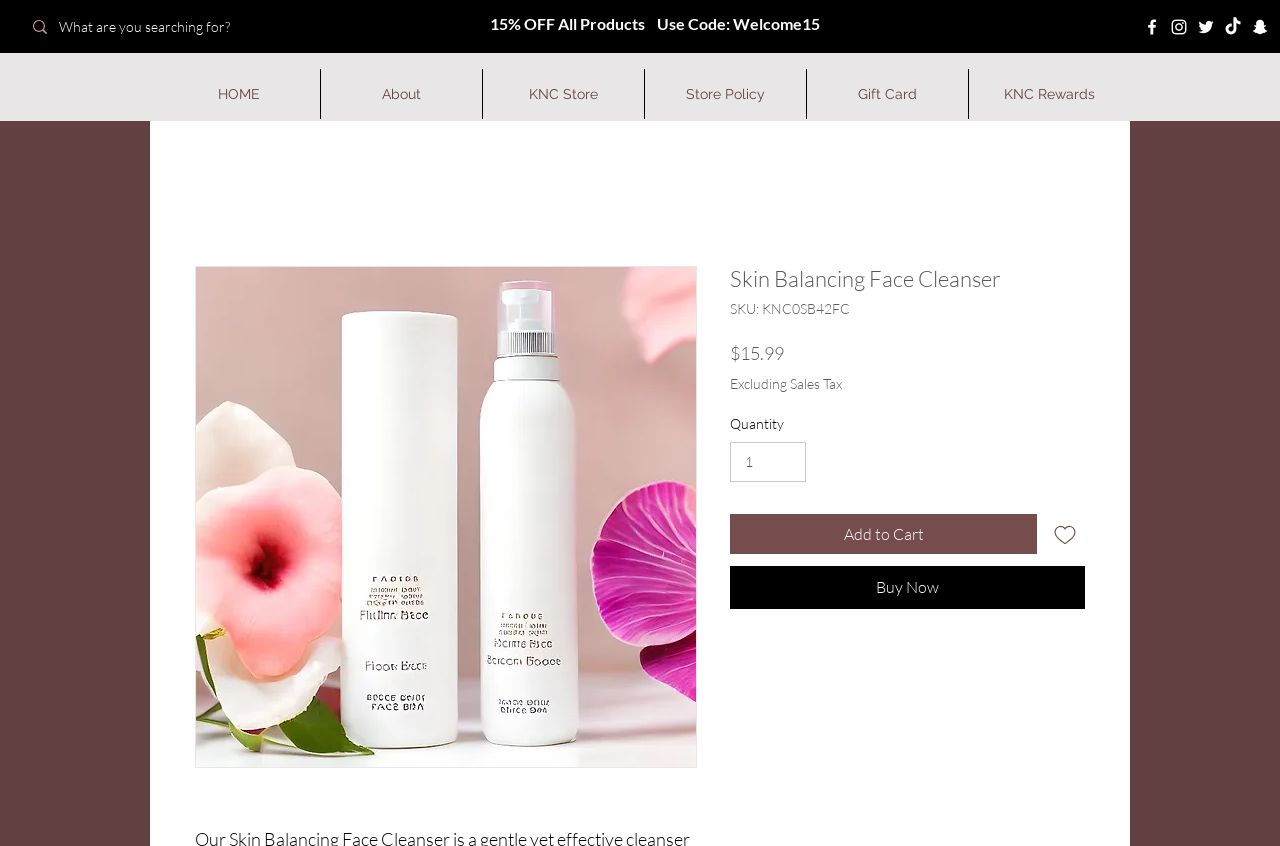What is the price of the Skin Balancing Face Cleanser?
Kindly offer a comprehensive and detailed response to the question.

I found the price by looking at the StaticText element with the text '$15.99' which is located below the product name and description.